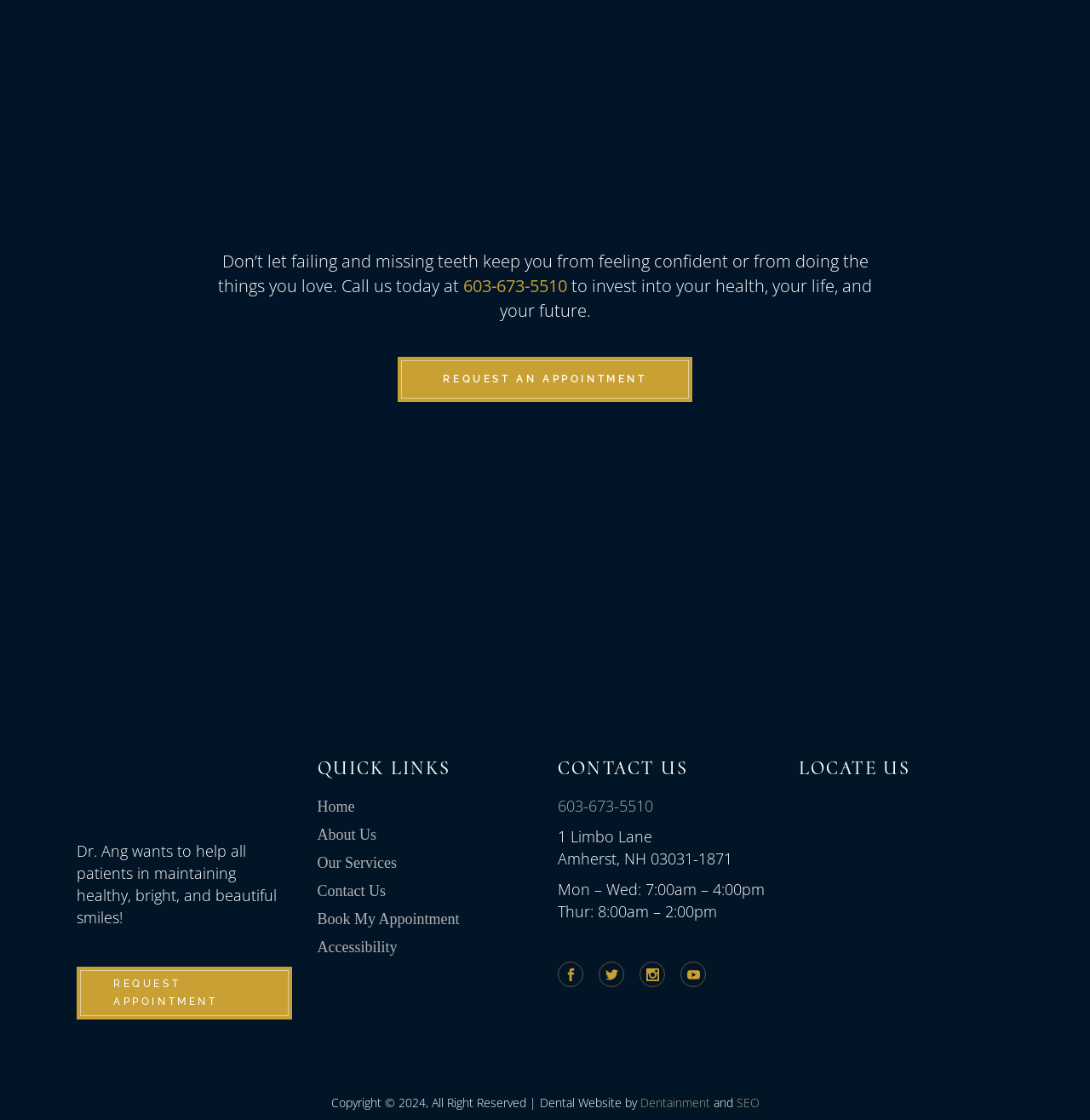Locate the bounding box coordinates of the UI element described by: "REQUEST AN APPOINTMENT". The bounding box coordinates should consist of four float numbers between 0 and 1, i.e., [left, top, right, bottom].

[0.365, 0.319, 0.635, 0.359]